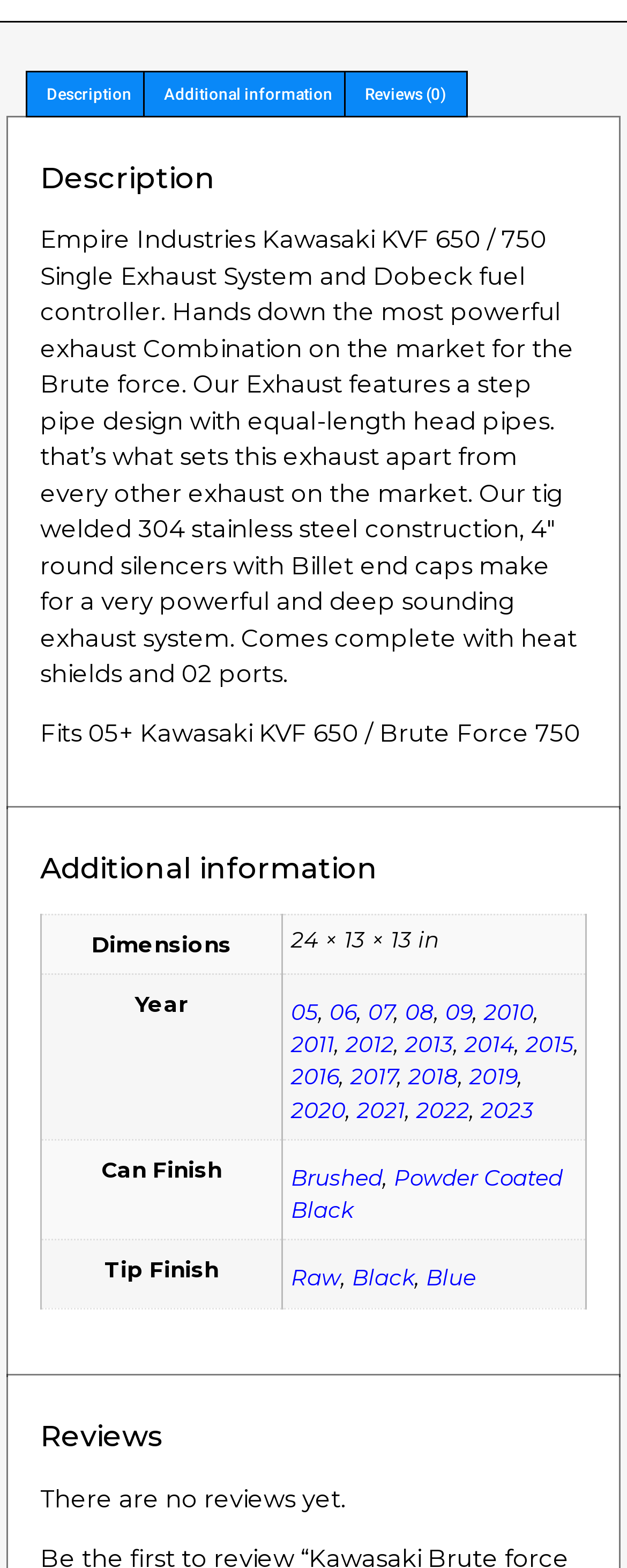From the image, can you give a detailed response to the question below:
What are the available tip finishes for the product?

In the 'Additional information' tabpanel, there is a table with a rowheader 'Tip Finish' and a gridcell containing the values 'Raw', 'Black', and 'Blue', which are the available tip finishes for the product.